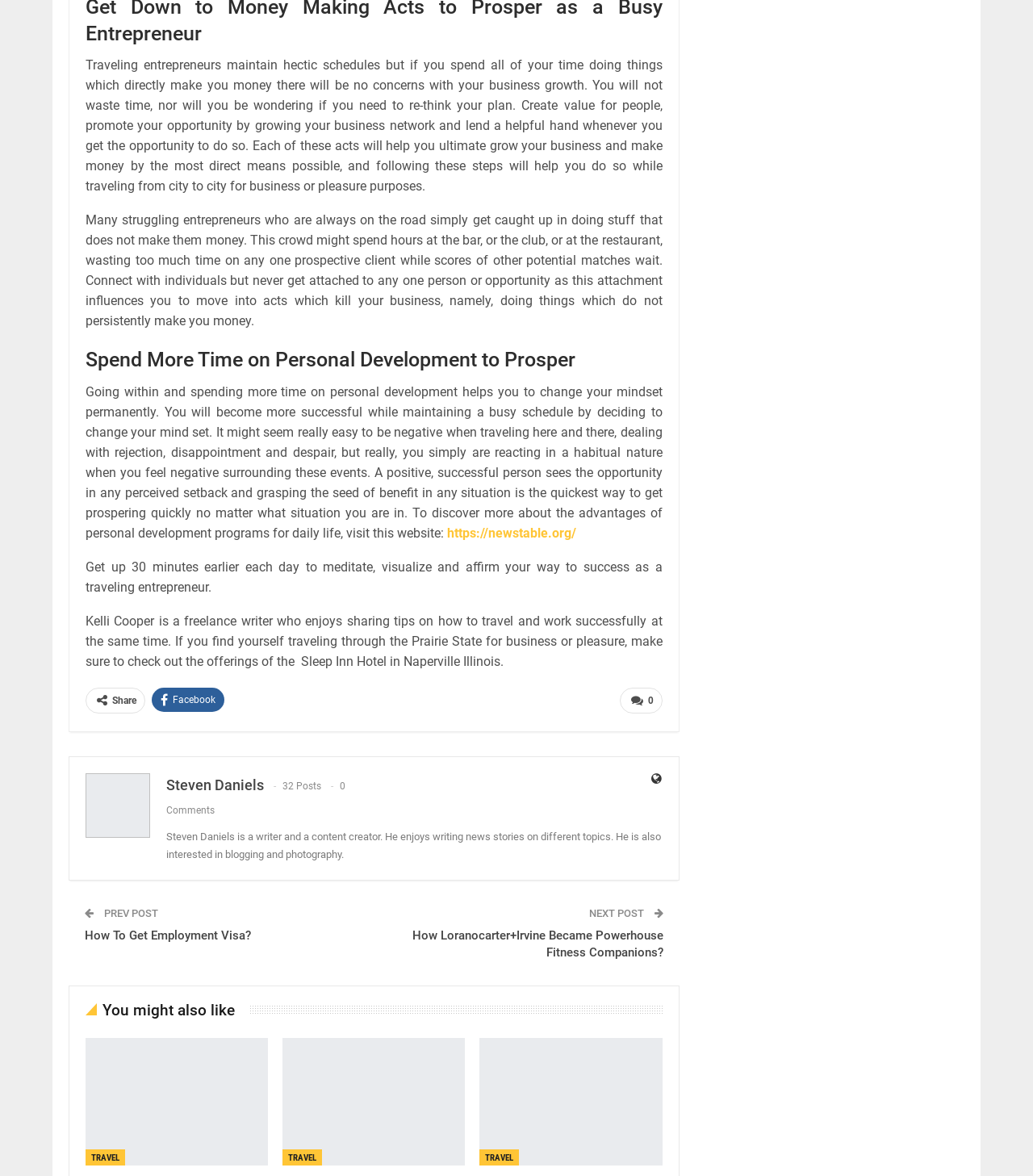Determine the bounding box coordinates of the region to click in order to accomplish the following instruction: "Read the previous post". Provide the coordinates as four float numbers between 0 and 1, specifically [left, top, right, bottom].

[0.098, 0.771, 0.153, 0.782]